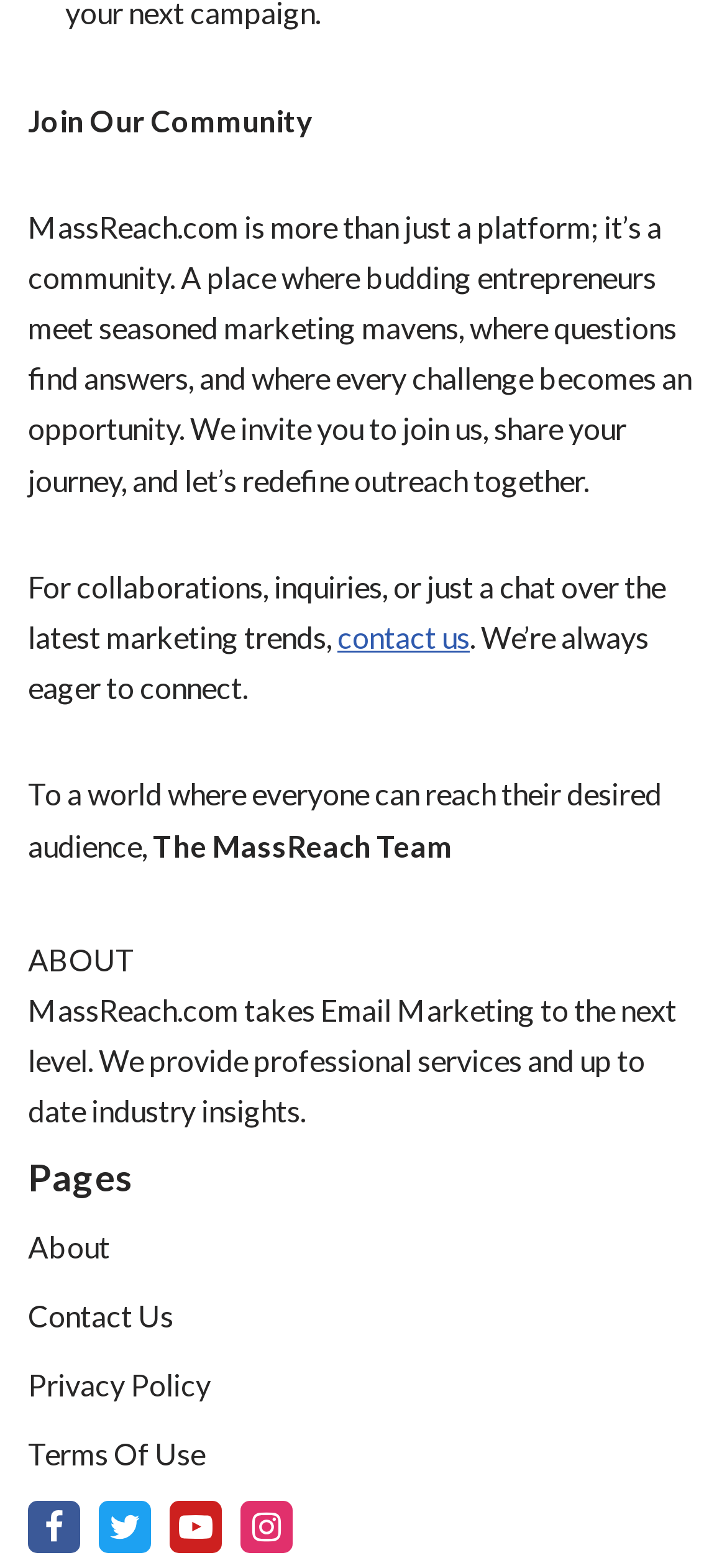Reply to the question with a single word or phrase:
What services does MassReach.com provide?

Email Marketing